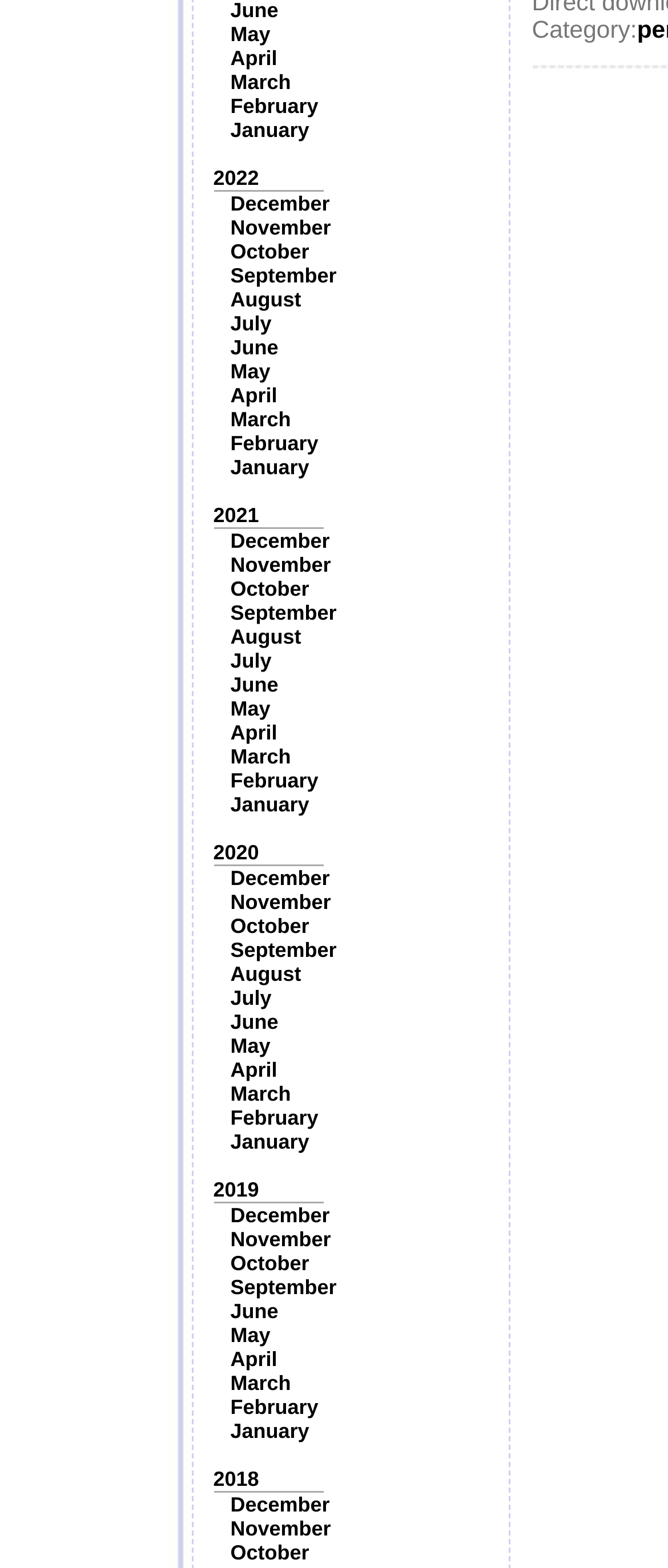Highlight the bounding box coordinates of the region I should click on to meet the following instruction: "Go to January".

[0.345, 0.075, 0.463, 0.091]